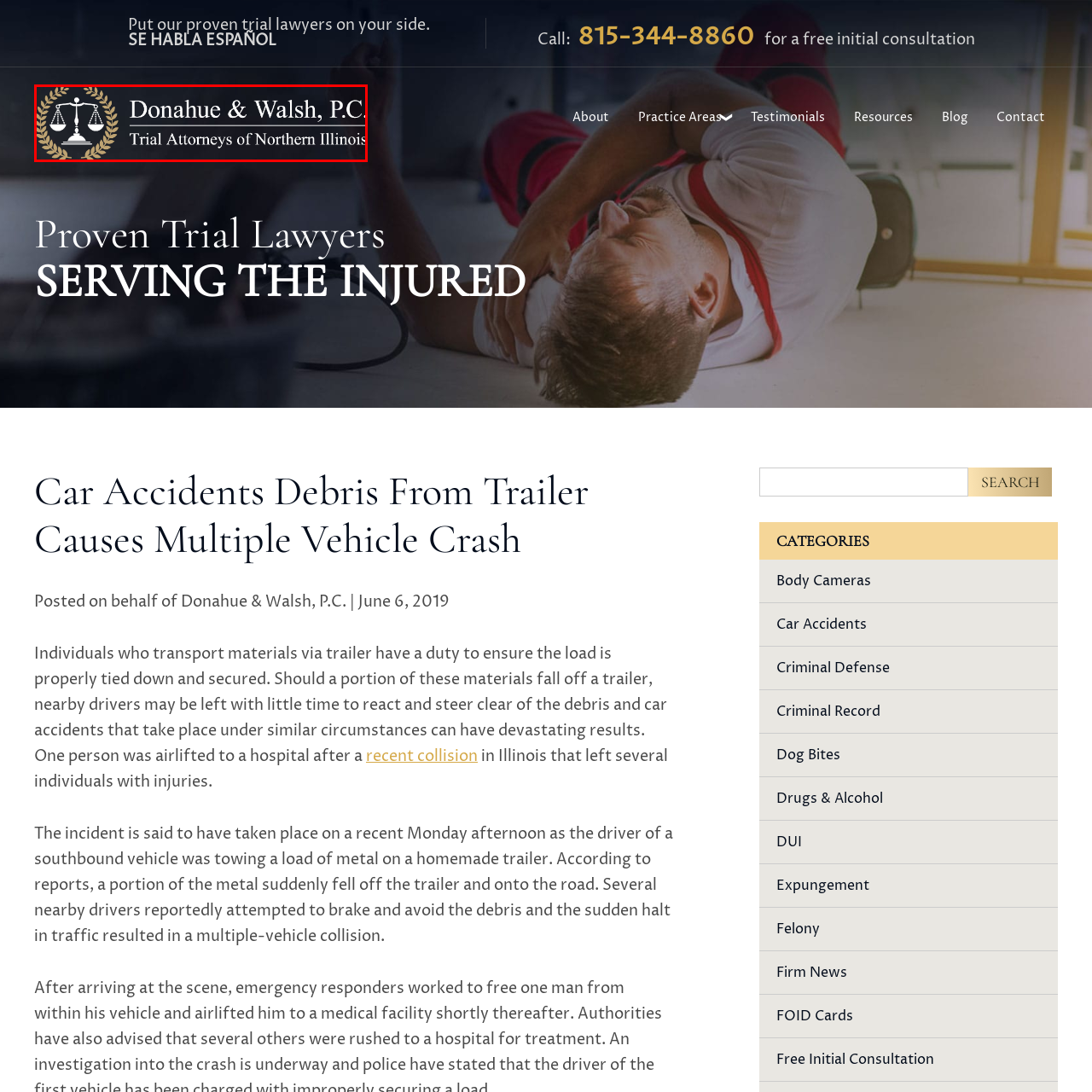Give a detailed account of the scene depicted within the red boundary.

The image features the logo of Donahue & Walsh, P.C., a law firm specializing in trial attorney services in Northern Illinois. The logo prominently displays a pair of scales of justice, symbolizing the firm's commitment to upholding legal principles and advocating for their clients. Surrounding the scales is a decorative laurel wreath, often associated with victory and honor, further emphasizing the firm’s dedication to providing successful legal representation. The firm’s name, "Donahue & Walsh, P.C.," is clearly articulated, alongside the tagline "Trial Attorneys of Northern Illinois," which highlights their regional focus and expertise in legal matters.